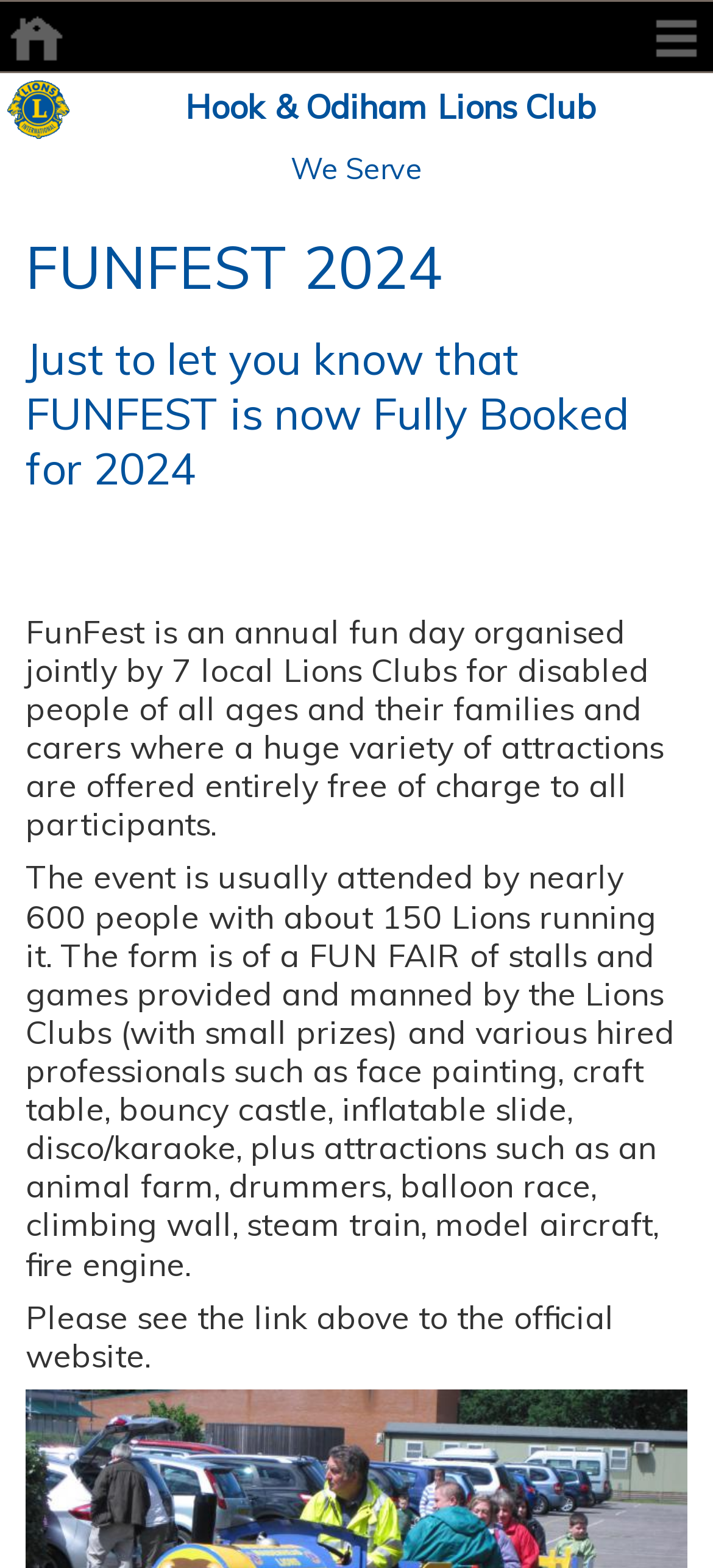Predict the bounding box coordinates for the UI element described as: "alt="Home"". The coordinates should be four float numbers between 0 and 1, presented as [left, top, right, bottom].

[0.0, 0.012, 0.103, 0.032]